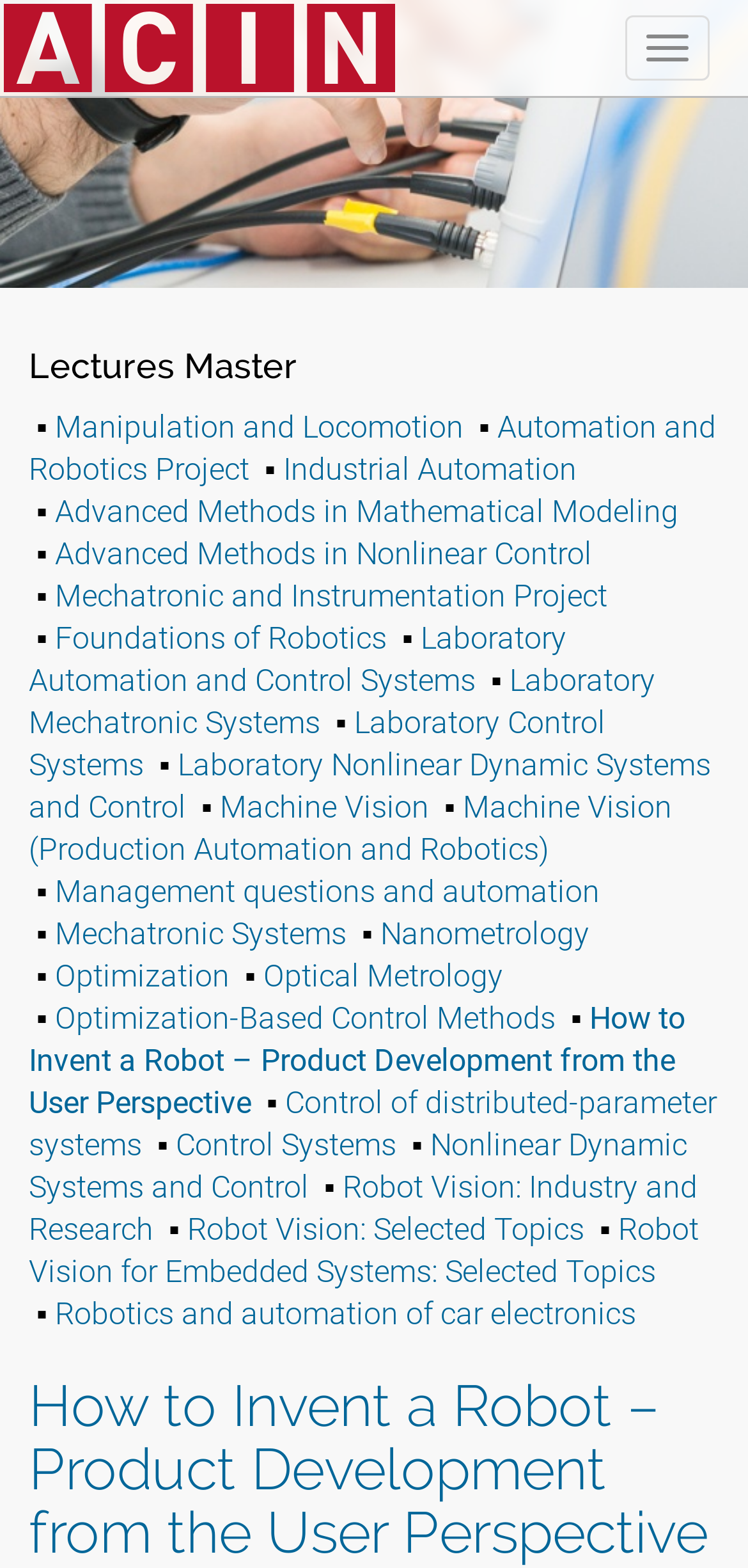What is the name of the institute?
Based on the visual, give a brief answer using one word or a short phrase.

Automation & Control Institute